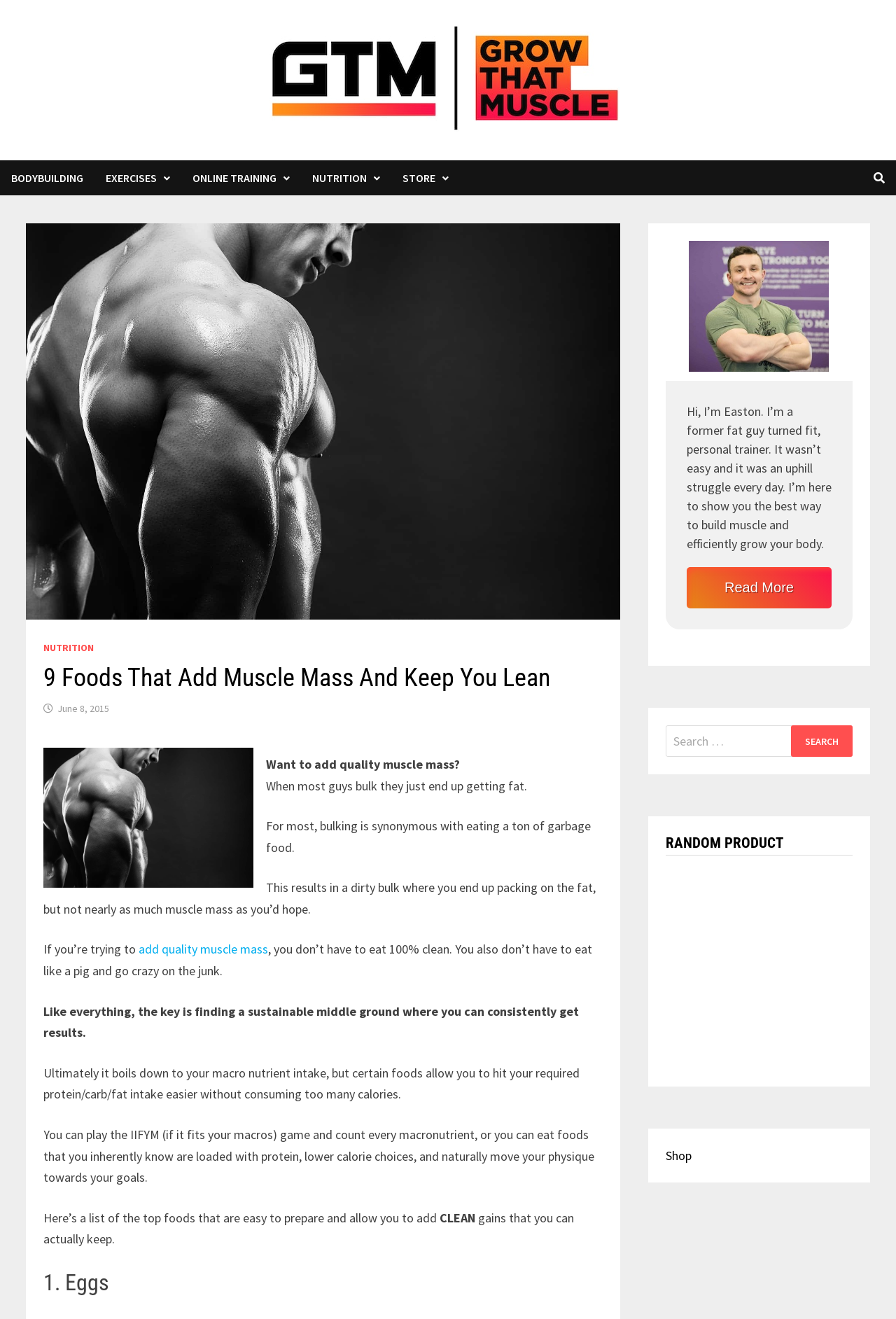Provide the bounding box coordinates, formatted as (top-left x, top-left y, bottom-right x, bottom-right y), with all values being floating point numbers between 0 and 1. Identify the bounding box of the UI element that matches the description: Bodybuilding

[0.0, 0.122, 0.105, 0.148]